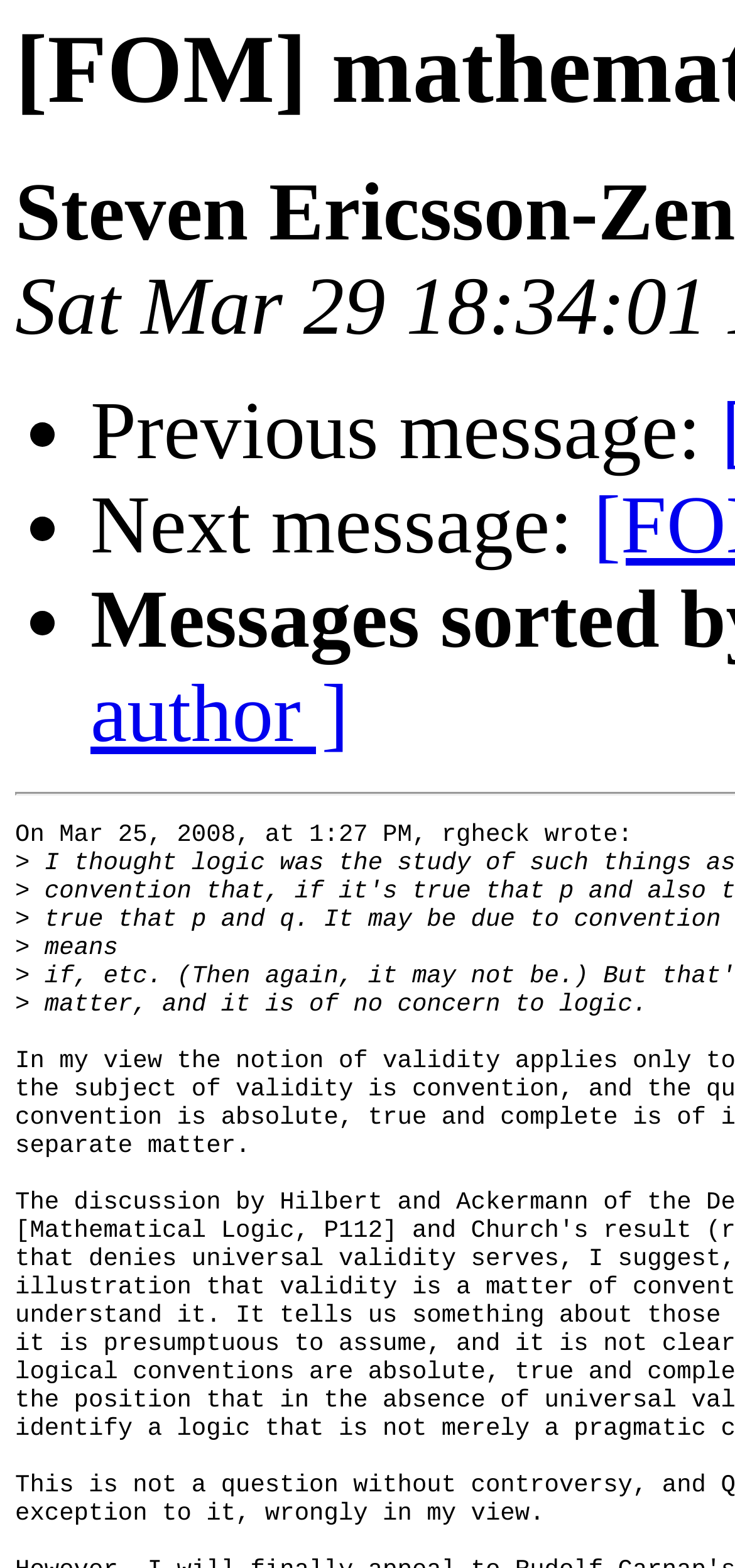Give a one-word or short phrase answer to this question: 
How many static text elements are there?

4